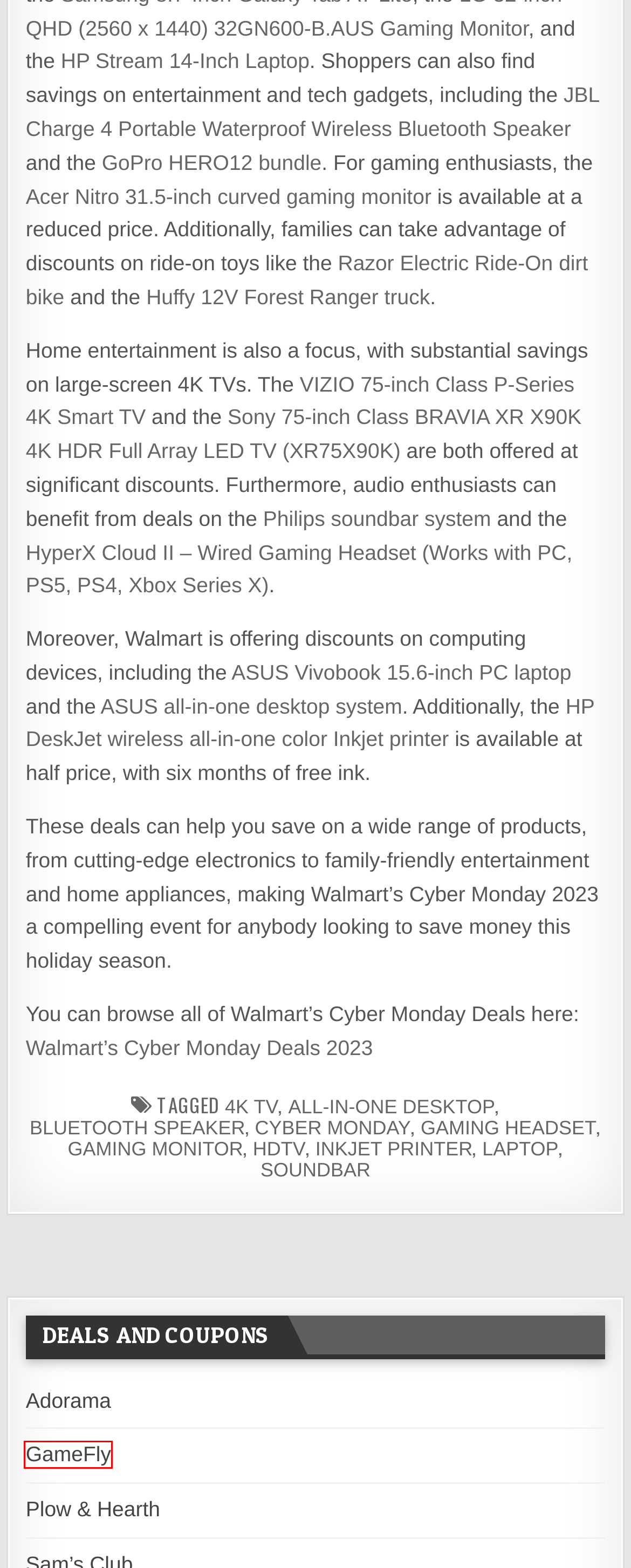Observe the screenshot of a webpage with a red bounding box around an element. Identify the webpage description that best fits the new page after the element inside the bounding box is clicked. The candidates are:
A. HDTV | DealColossus
B. Inkjet printer | DealColossus
C. Robot or human?
D. all-in-one desktop | DealColossus
E. laptop | DealColossus
F. DealColossus | GameFly Deals and Coupons
G. soundbar | DealColossus
H. Gaming Headset | DealColossus

F